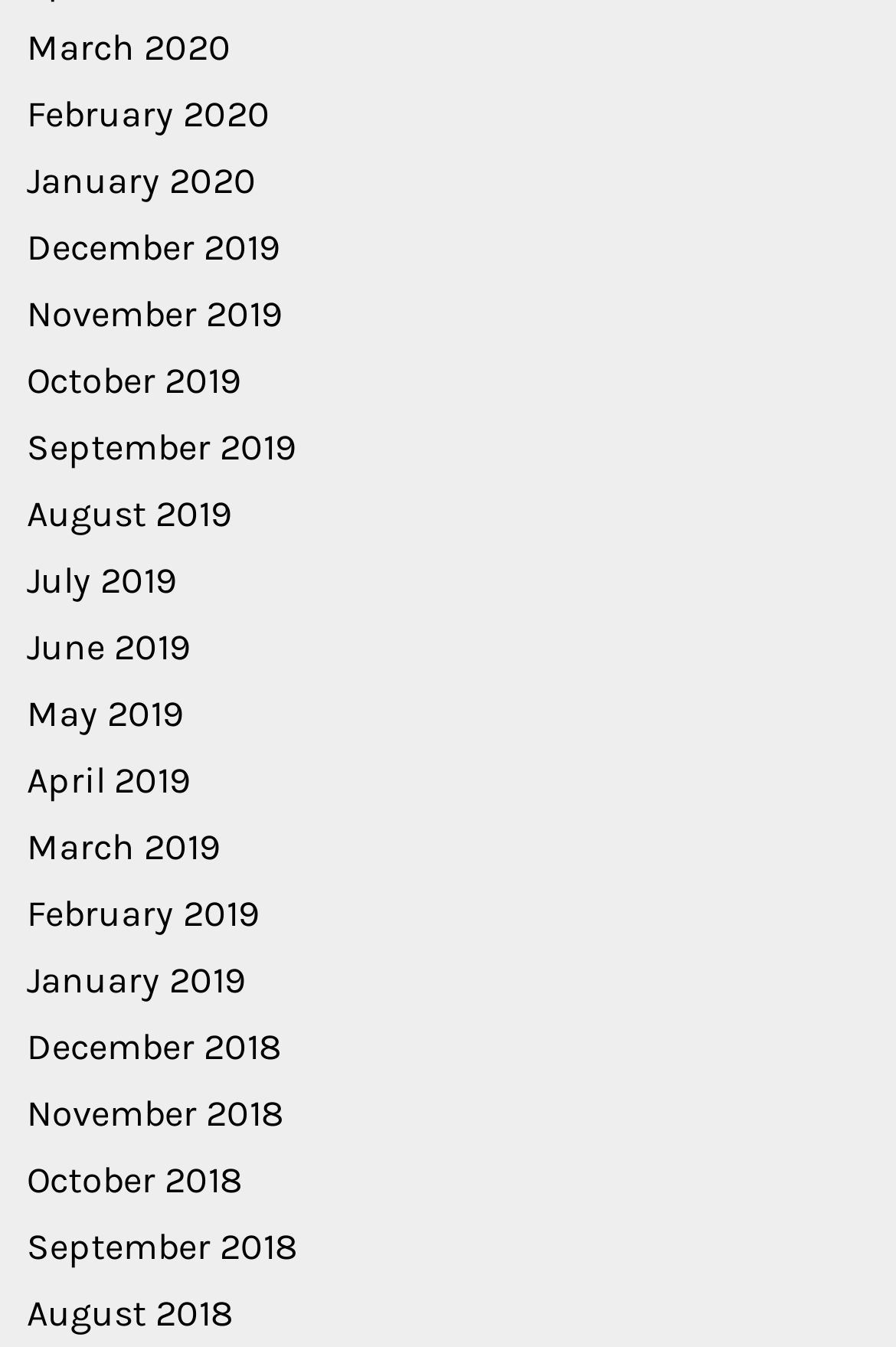Give the bounding box coordinates for the element described by: "September 2018".

[0.03, 0.91, 0.333, 0.942]